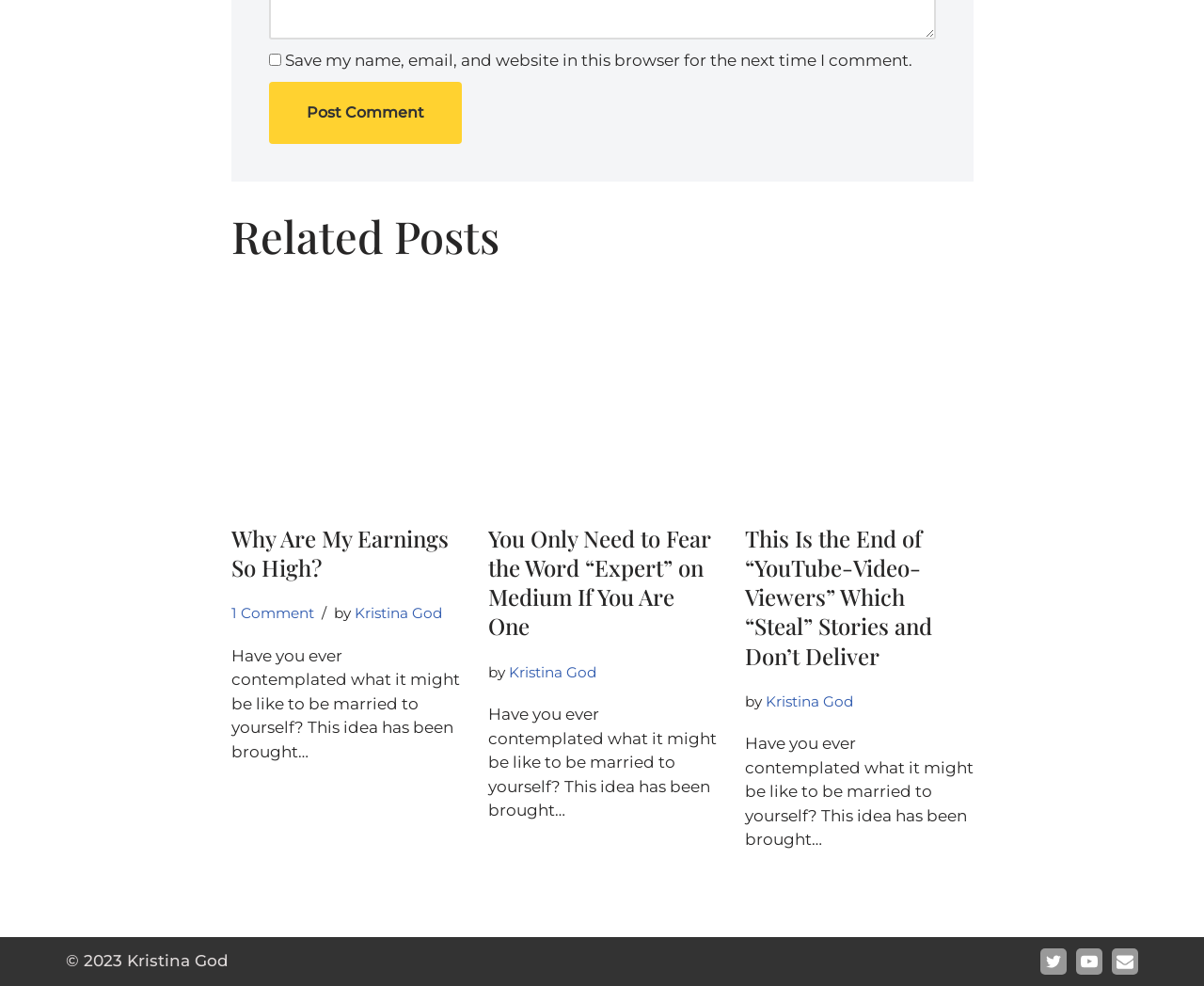Please locate the bounding box coordinates of the region I need to click to follow this instruction: "Follow Kristina God on Twitter".

[0.864, 0.962, 0.886, 0.988]